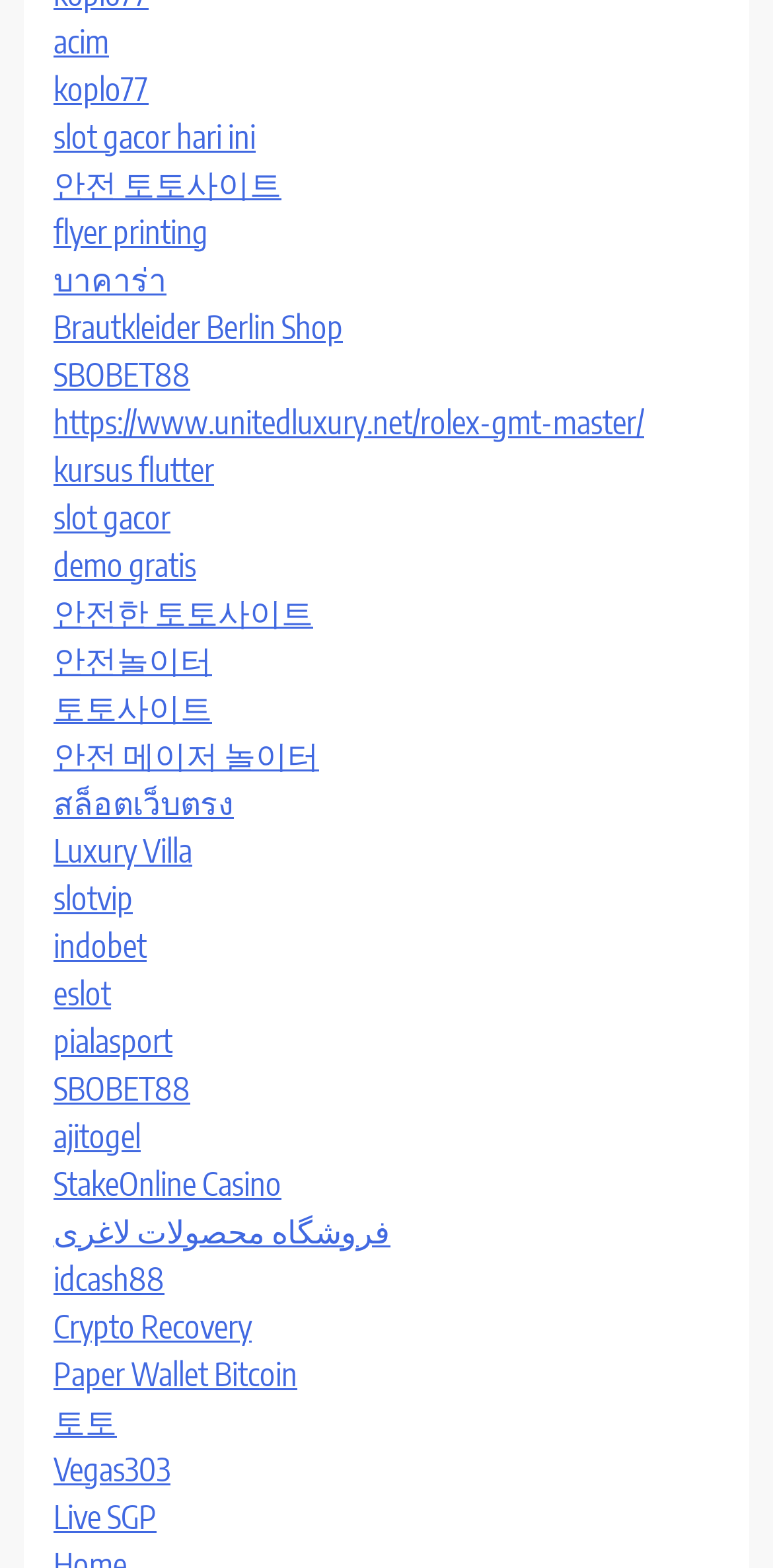Find the bounding box coordinates of the clickable area required to complete the following action: "explore Brautkleider Berlin Shop".

[0.069, 0.196, 0.444, 0.221]